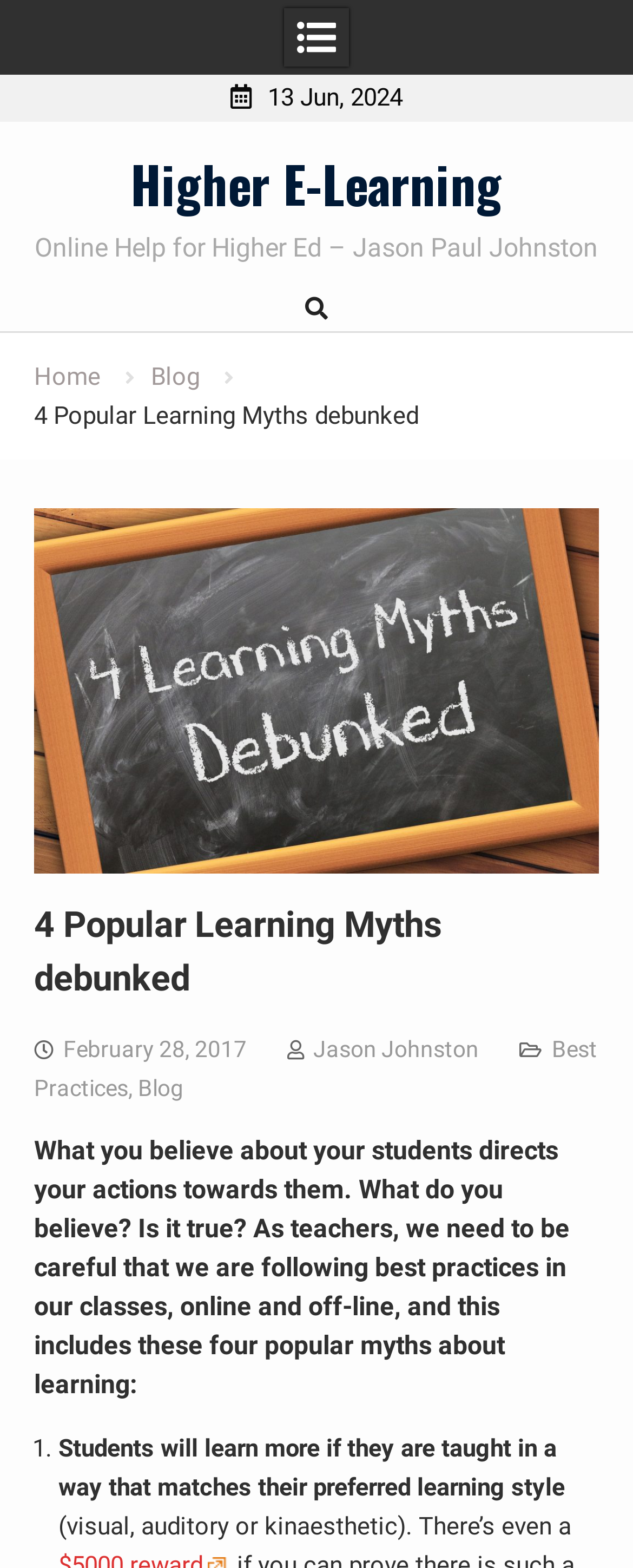Can you determine the main header of this webpage?

4 Popular Learning Myths debunked